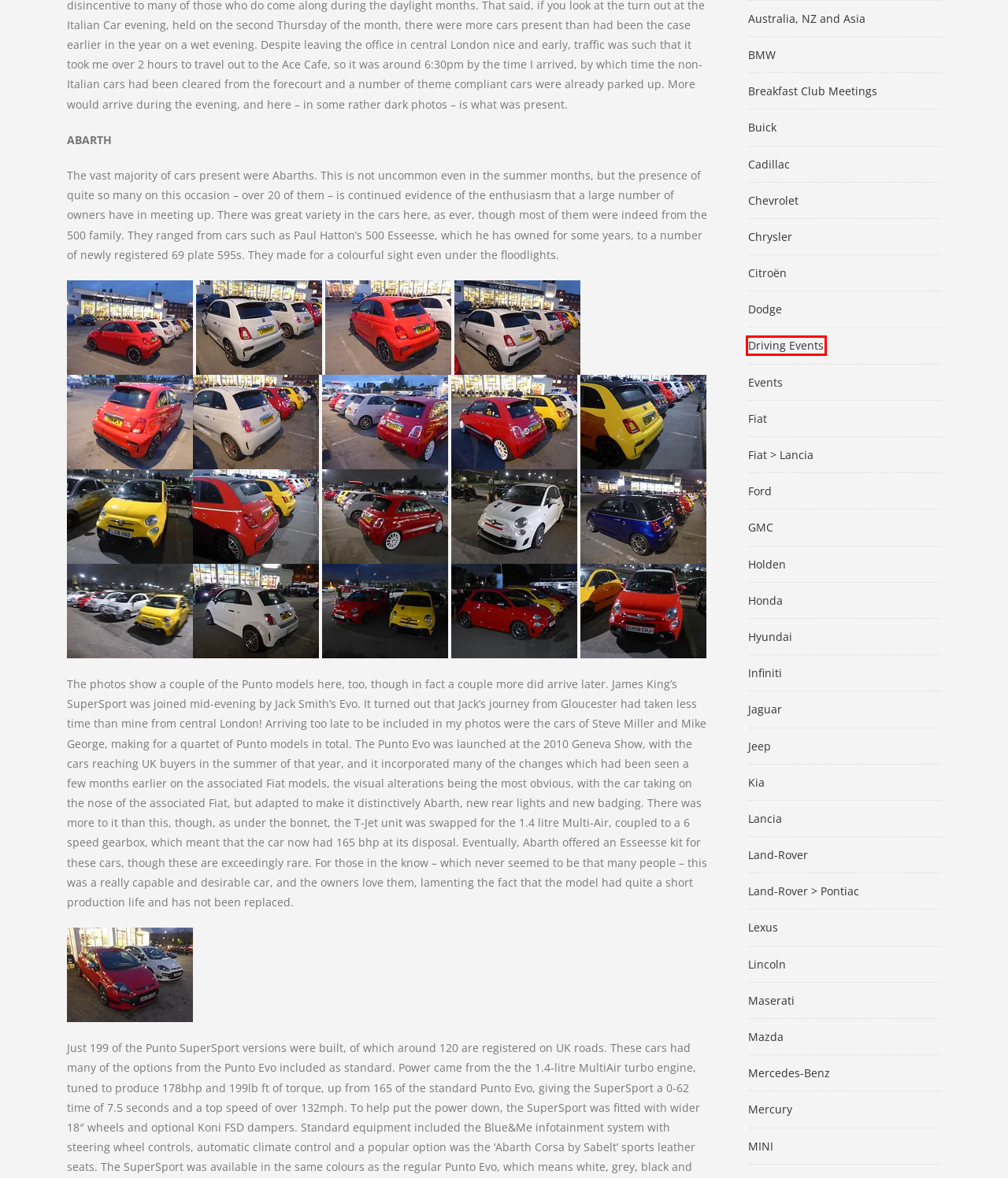Review the screenshot of a webpage that includes a red bounding box. Choose the most suitable webpage description that matches the new webpage after clicking the element within the red bounding box. Here are the candidates:
A. Land-Rover > Pontiac – Colin On Cars
B. Lincoln – Colin On Cars
C. Driving Events – Colin On Cars
D. Holden – Colin On Cars
E. Mercedes-Benz – Colin On Cars
F. Infiniti – Colin On Cars
G. Cadillac – Colin On Cars
H. Photo Storage

C